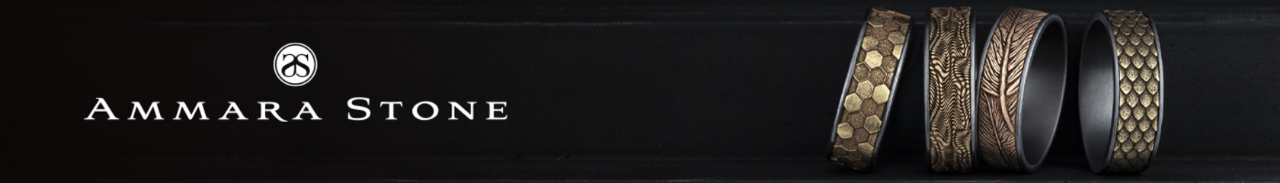What is the background color of the image?
Answer the question with a thorough and detailed explanation.

The image features a stunning collection of Ammara Stone wedding bands, elegantly displayed against a dark background, which sets off the rings and makes them stand out.